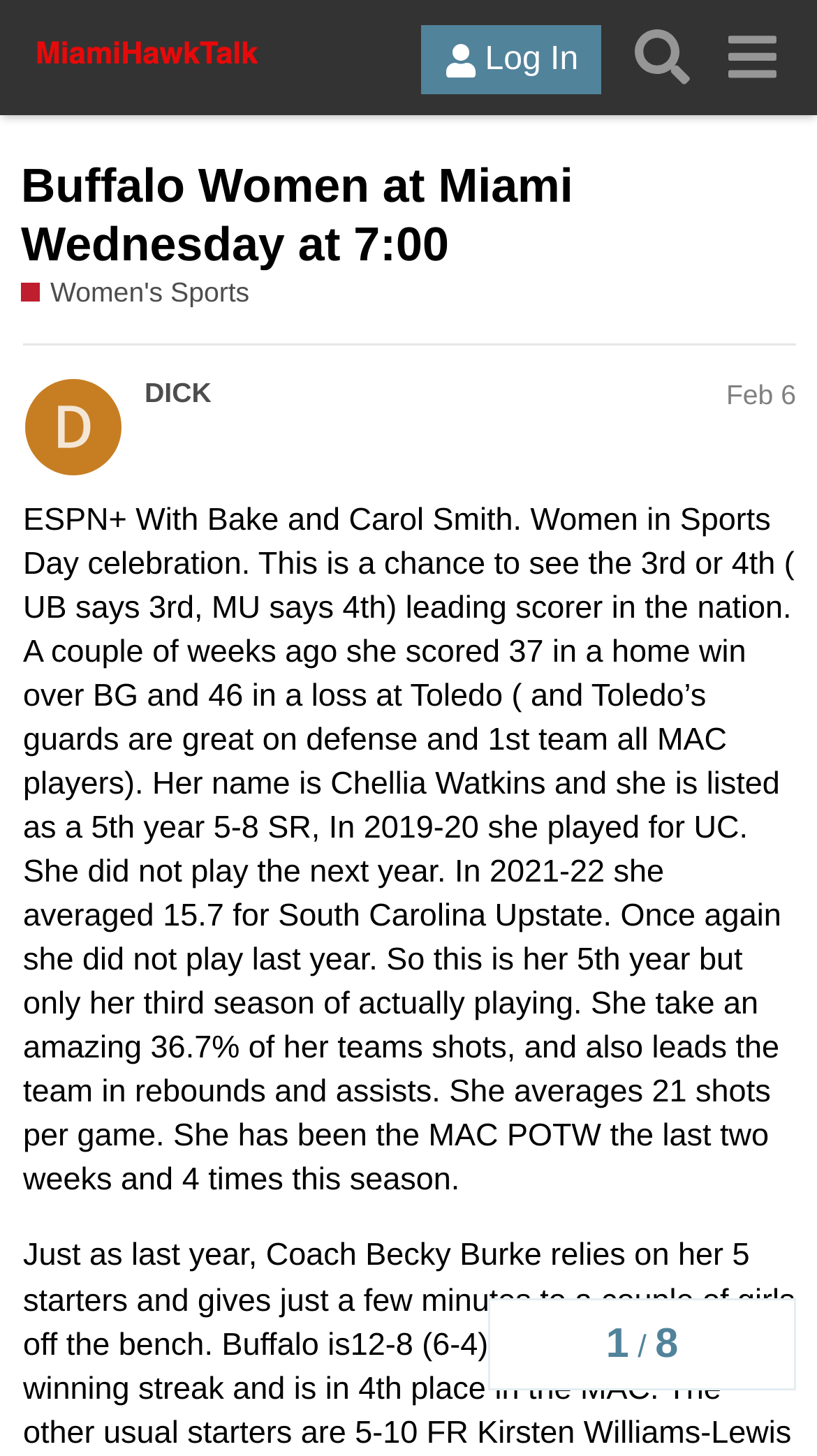Please determine the bounding box coordinates of the clickable area required to carry out the following instruction: "Read about Women's Sports". The coordinates must be four float numbers between 0 and 1, represented as [left, top, right, bottom].

[0.026, 0.188, 0.305, 0.215]